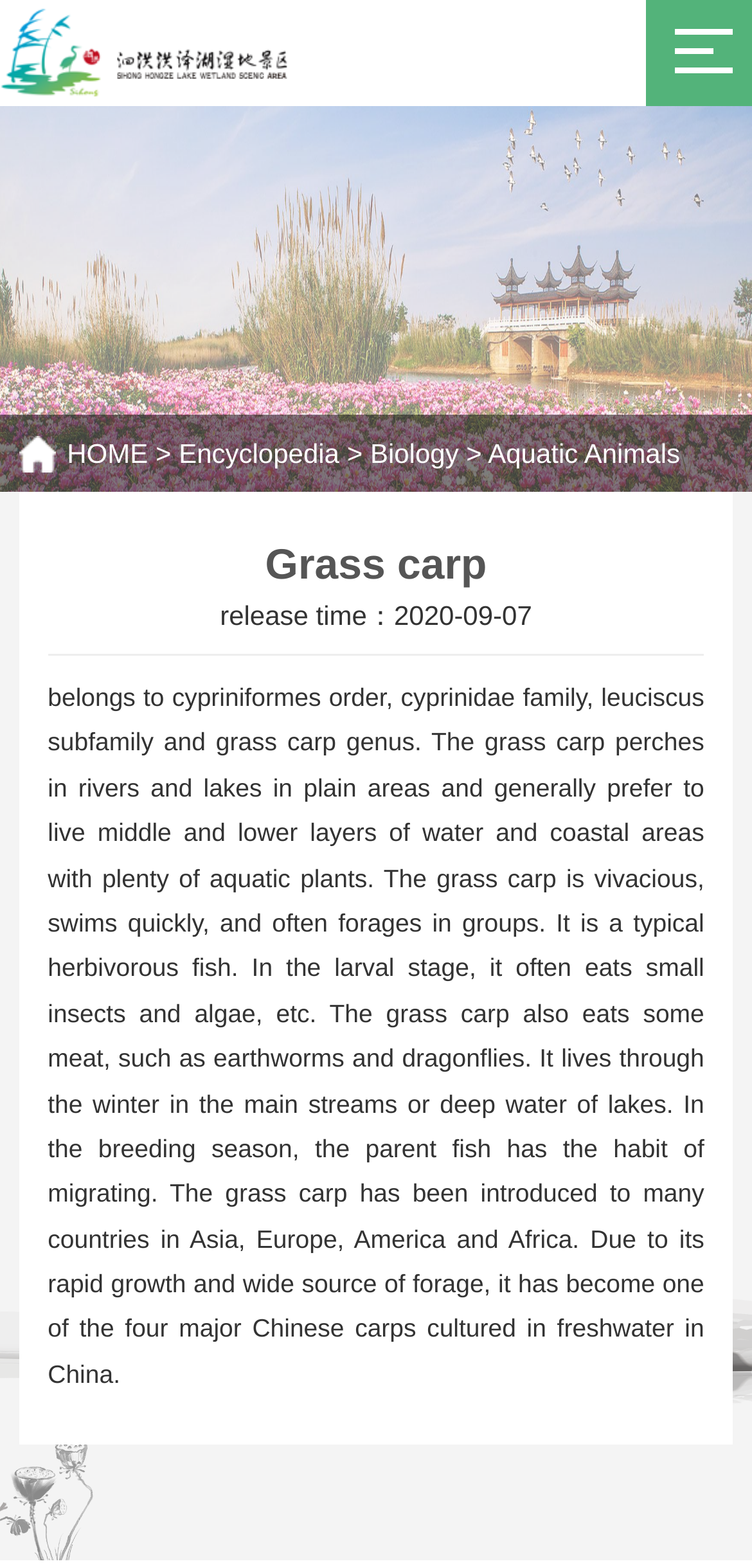Based on the element description: "Aquatic Animals", identify the bounding box coordinates for this UI element. The coordinates must be four float numbers between 0 and 1, listed as [left, top, right, bottom].

[0.649, 0.279, 0.904, 0.299]